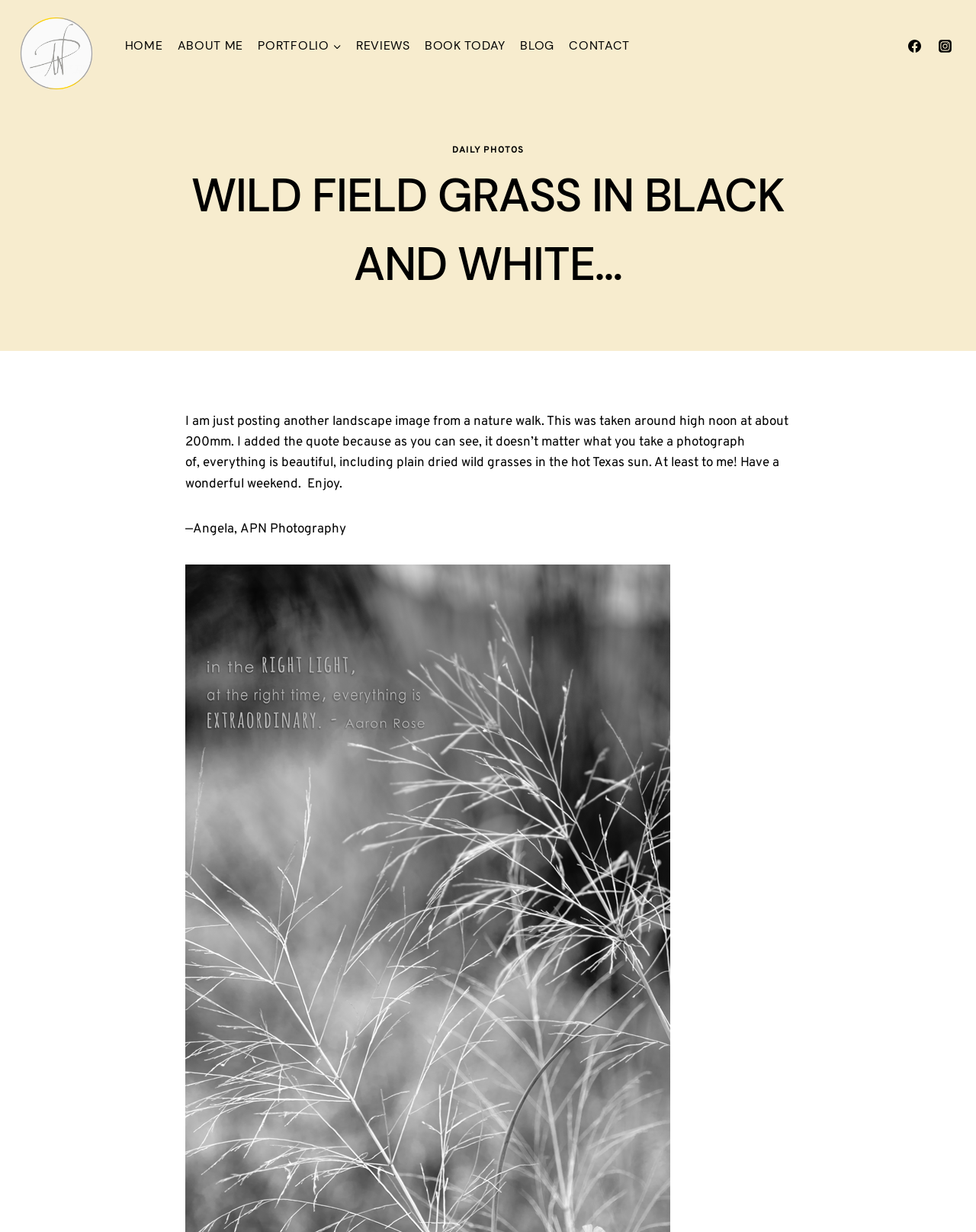Please reply to the following question with a single word or a short phrase:
What is the photographer's name?

Angela